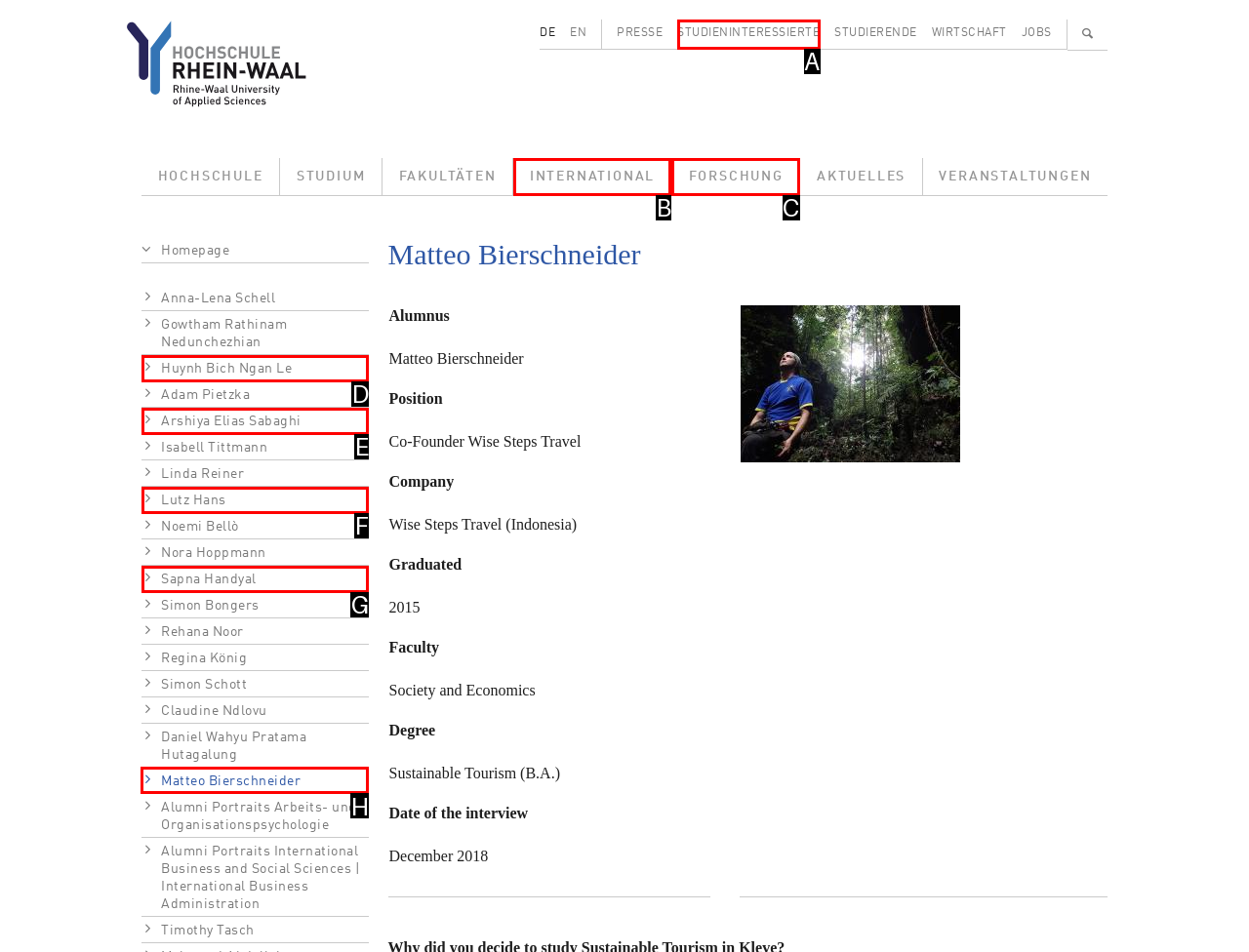Indicate the HTML element that should be clicked to perform the task: View the profile of Matteo Bierschneider Reply with the letter corresponding to the chosen option.

H